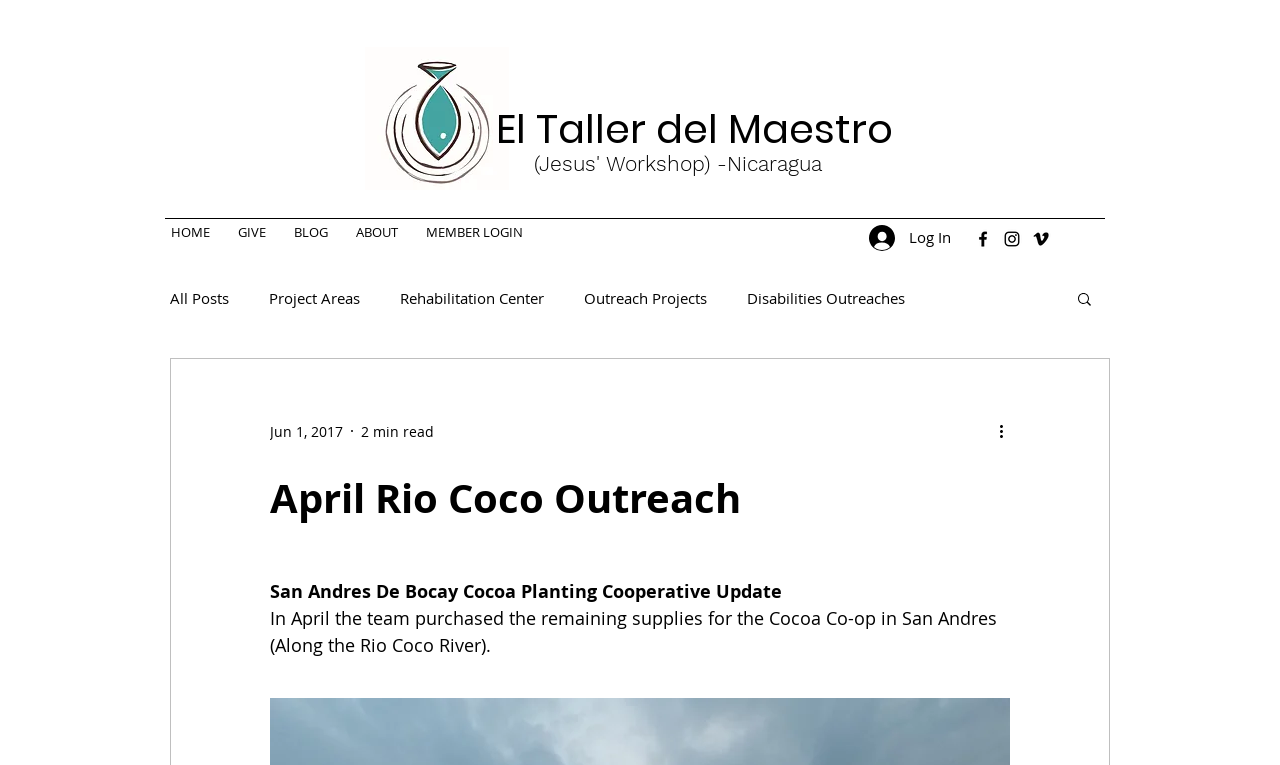Please respond to the question with a concise word or phrase:
What is the date of the blog post?

Jun 1, 2017